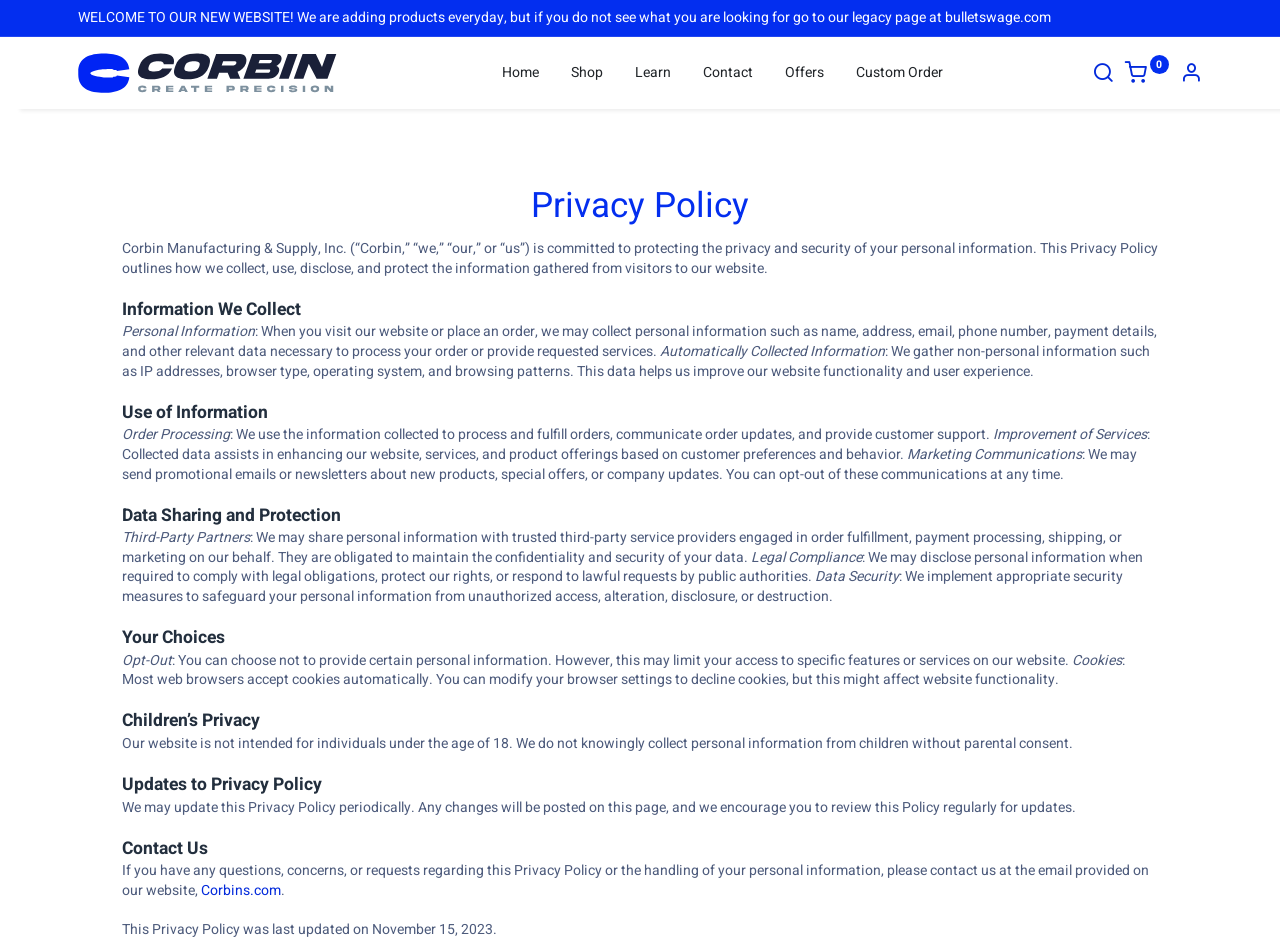How can users opt-out of marketing communications?
Answer the question using a single word or phrase, according to the image.

By choosing not to provide personal information